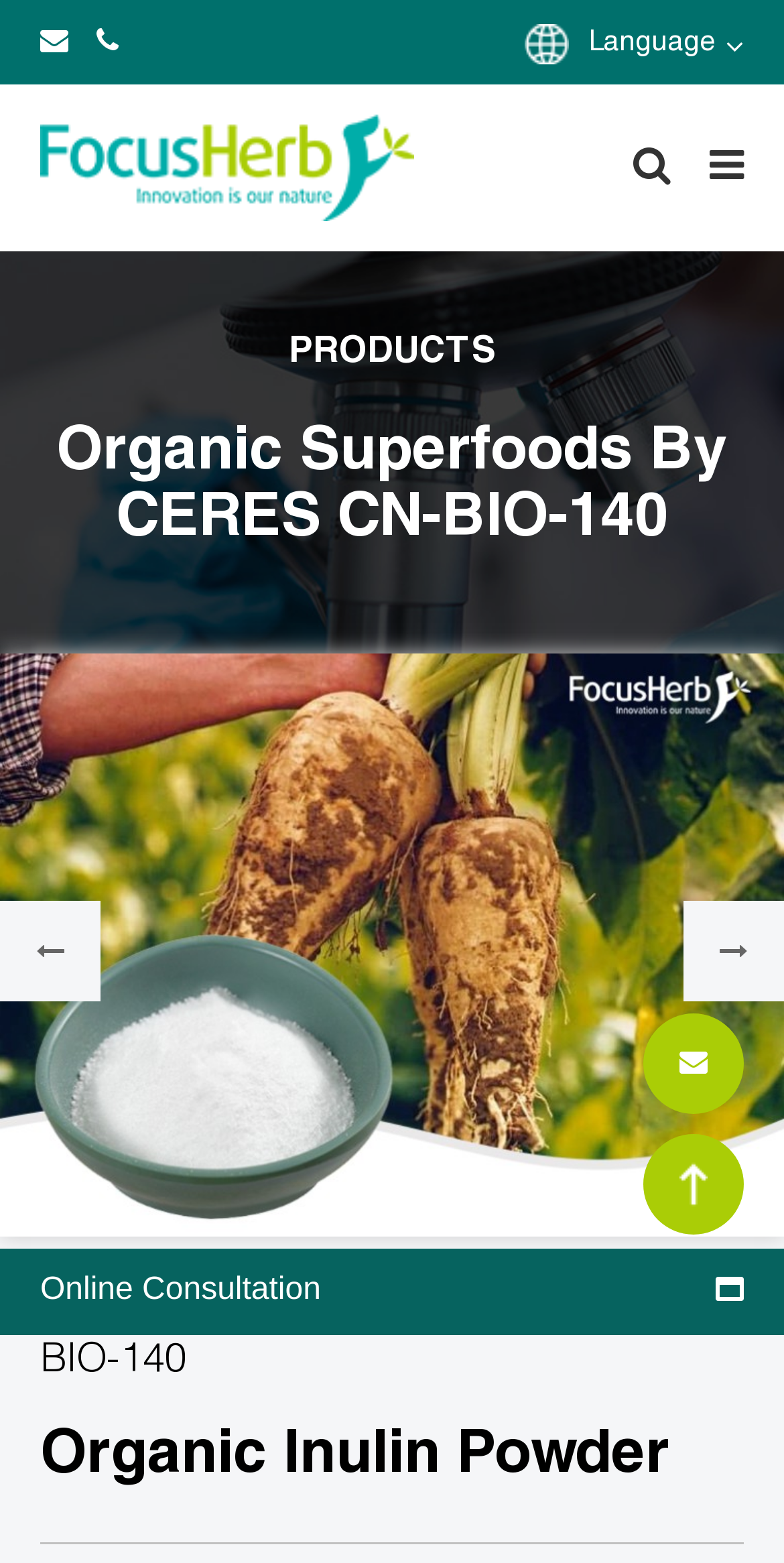Please answer the following question using a single word or phrase: 
What is the brand name of the product?

FocusHerb